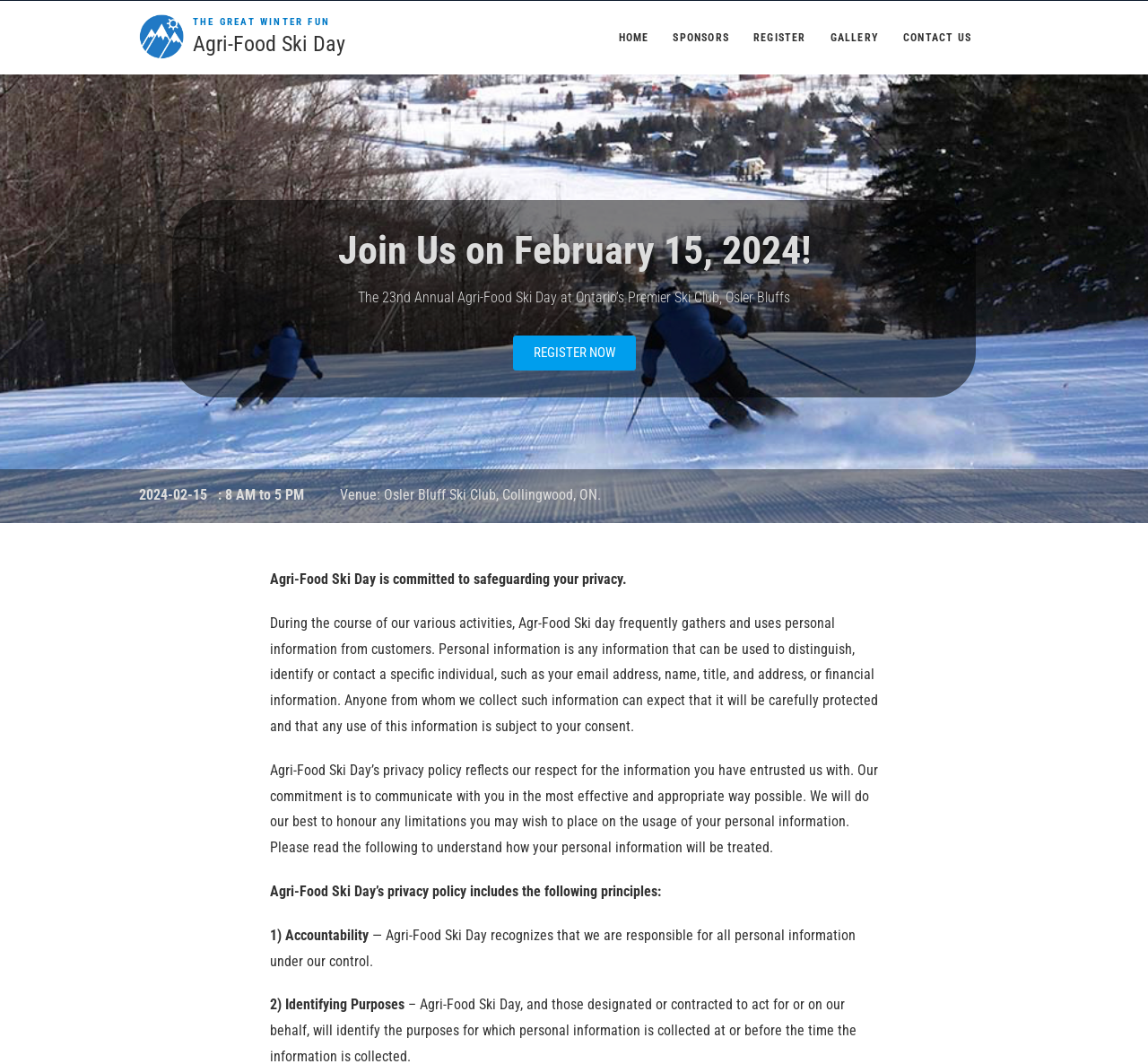Using the information from the screenshot, answer the following question thoroughly:
What is the purpose of Agri-Food Ski Day?

Based on the webpage content, Agri-Food Ski Day is an event that gathers and uses personal information from customers, and the privacy policy is in place to safeguard this information.